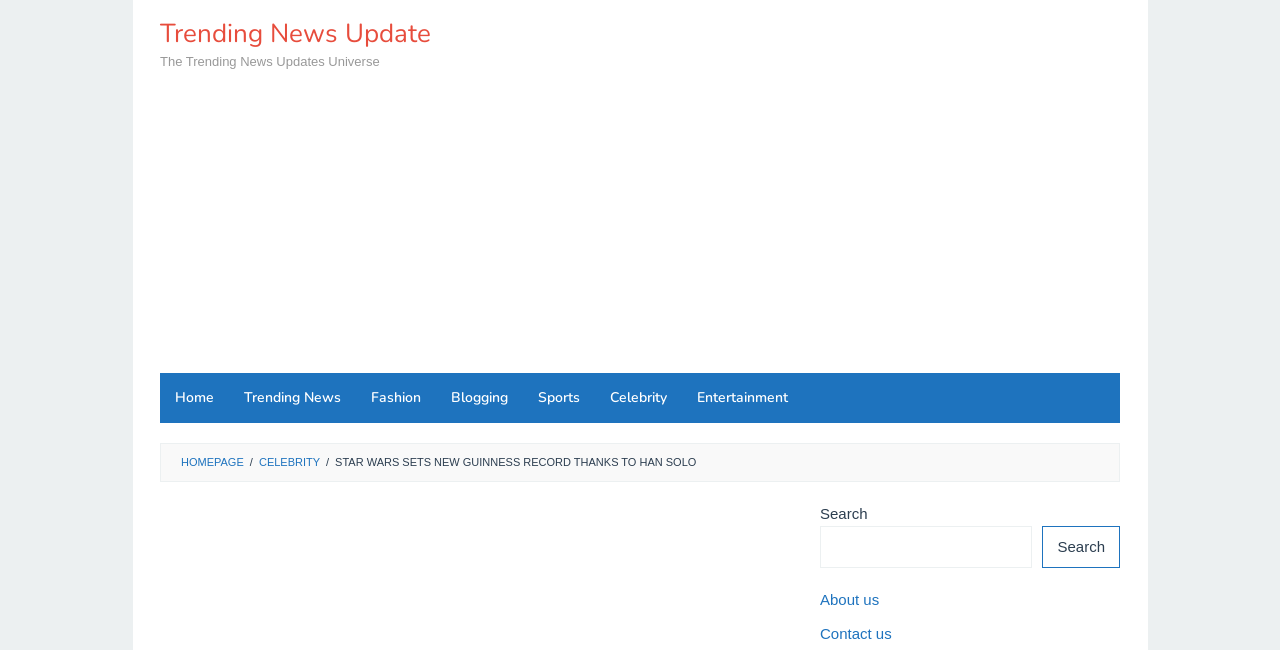Offer a thorough description of the webpage.

The webpage is about Star Wars setting a new Guinness record thanks to Han Solo. At the top, there is a header section with a link to "Trending News Update" on the left and a static text "The Trending News Updates Universe" next to it. Below the header, there is a large advertisement iframe that takes up most of the width of the page.

On the top-left corner, there are navigation links to "Home", "Trending News", "Fashion", "Blogging", "Sports", "Celebrity", and "Entertainment". Two "close" buttons are located on the top-left and top-right corners of the page.

In the main content area, there is a headline "STAR WARS SETS NEW GUINNESS RECORD THANKS TO HAN SOLO" in a prominent font size. Below the headline, there is a search bar with a "Search" button on the right. The search bar is accompanied by a static text "Search" above it.

At the bottom of the page, there are links to "About us" and "Contact us". Additionally, there is a secondary navigation section with links to "HOMEPAGE" and "CELEBRITY", separated by a slash.